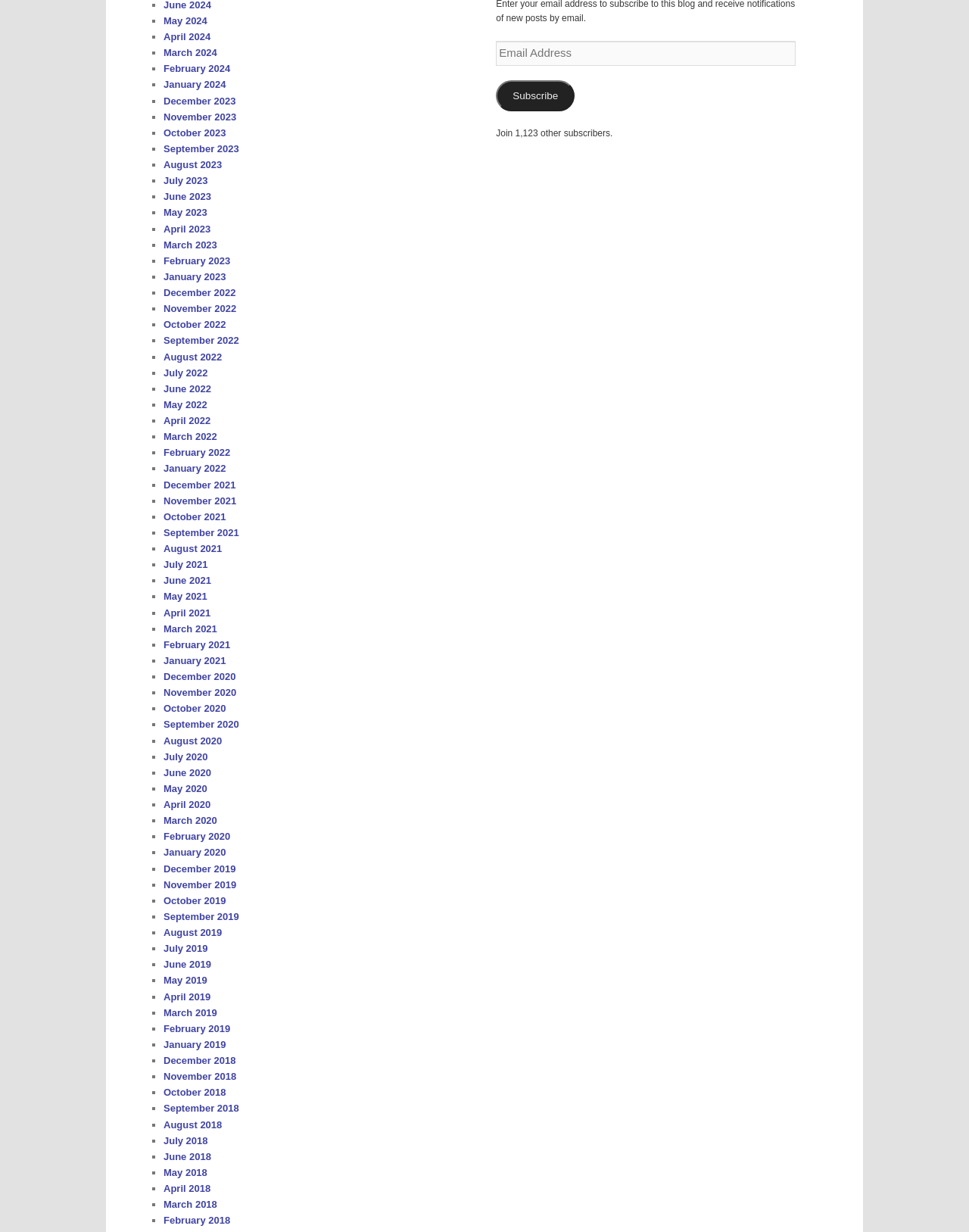Based on the image, give a detailed response to the question: What is the pattern of the list?

I observed the list of links on the webpage and found that each link represents a month, with the months listed in chronological order, from the most recent month (May 2024) to the oldest month (December 2021).